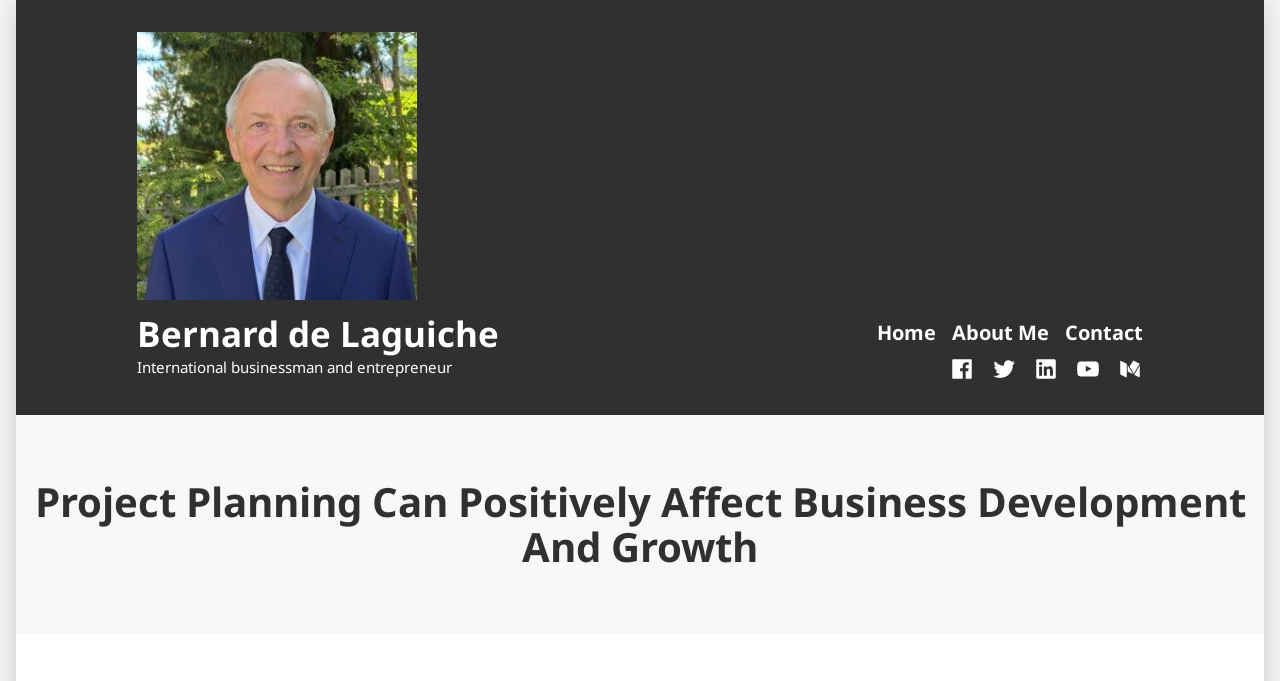Carefully examine the image and provide an in-depth answer to the question: How many social media links are available?

The social media links are located in the 'Social Links Menu' navigation section, and there are 5 links available, which are Facebook, Twitter, LinkedIn, YouTube, and Medium.